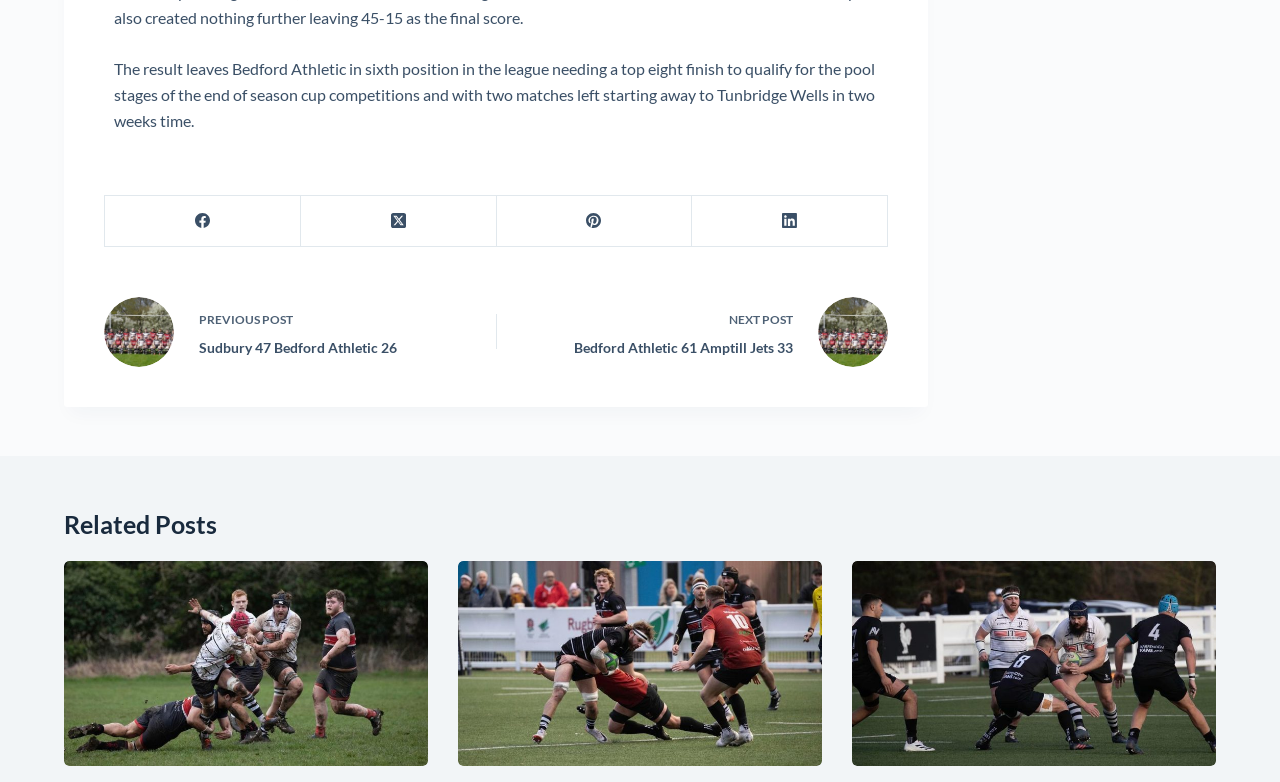Locate the bounding box coordinates of the clickable region necessary to complete the following instruction: "Check out Bedford Athletic 30 Colchester 34". Provide the coordinates in the format of four float numbers between 0 and 1, i.e., [left, top, right, bottom].

[0.358, 0.717, 0.642, 0.979]